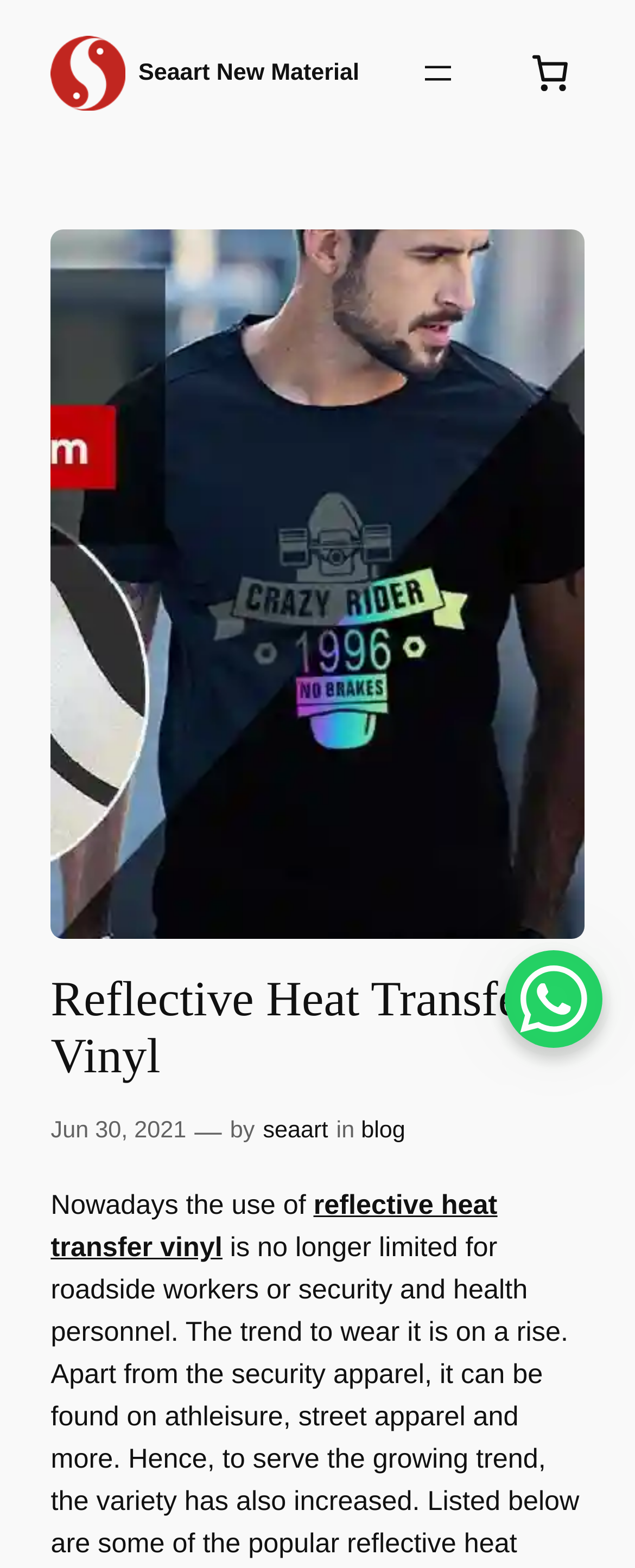Locate the bounding box coordinates of the clickable element to fulfill the following instruction: "Open the navigation menu". Provide the coordinates as four float numbers between 0 and 1 in the format [left, top, right, bottom].

[0.658, 0.034, 0.72, 0.059]